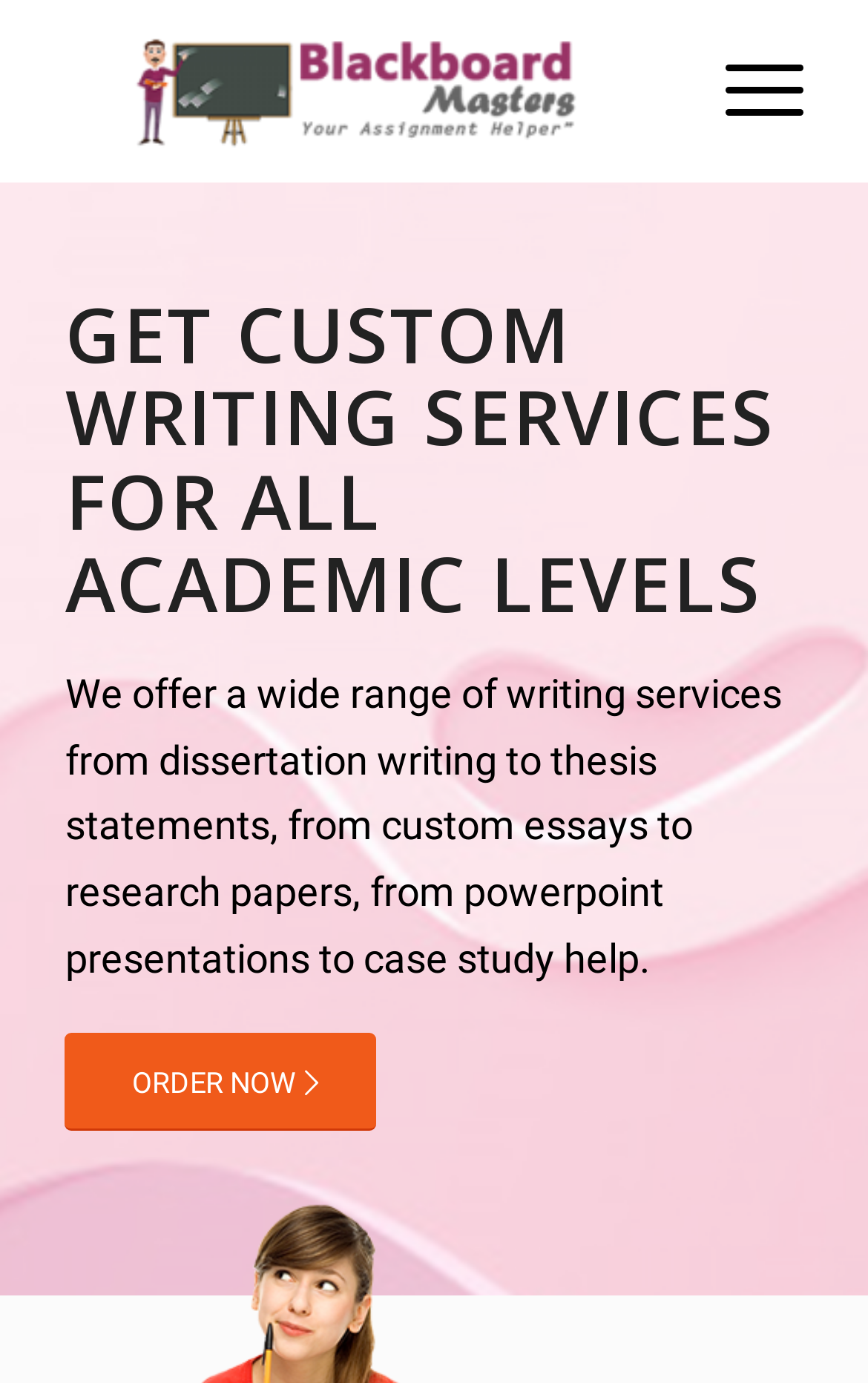Explain the features and main sections of the webpage comprehensively.

The webpage is titled "Home - Blackboard Masters" and features a prominent logo image with the same name at the top left corner. Below the logo, there is a link with the text "Blackboard Masters". 

On the top right corner, there is a "Menu" link. 

Below the top section, there is a heading that reads "GET CUSTOM WRITING SERVICES FOR ALL ACADEMIC LEVELS". This heading is centered and takes up a significant portion of the page. 

Underneath the heading, there is a paragraph of text that describes the services offered, including dissertation writing, thesis statements, custom essays, research papers, powerpoint presentations, and case study help. 

To the right of the paragraph, there is a prominent "ORDER NOW" link.